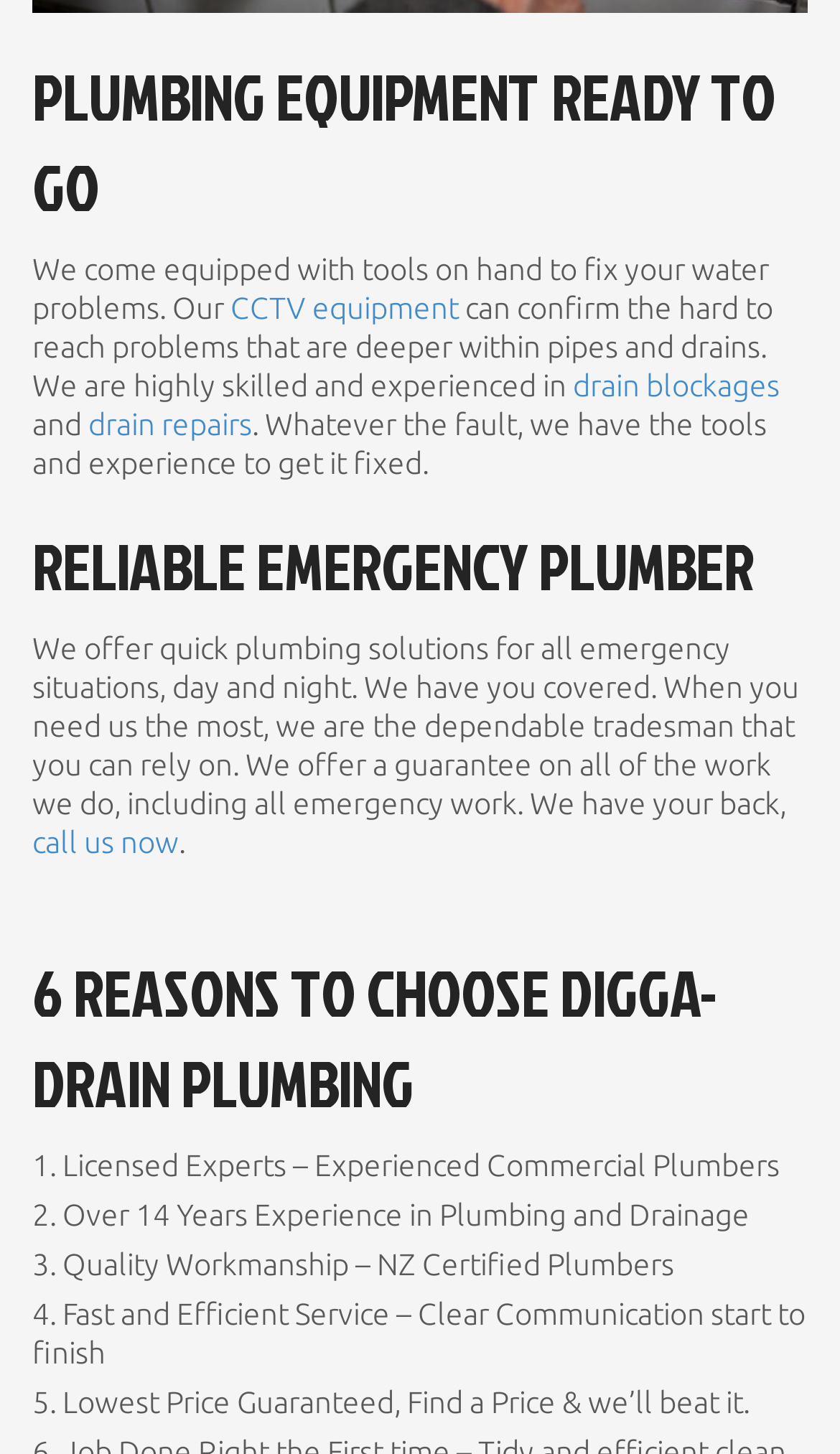Give a one-word or short phrase answer to the question: 
What type of problems can the plumbers fix?

Water problems